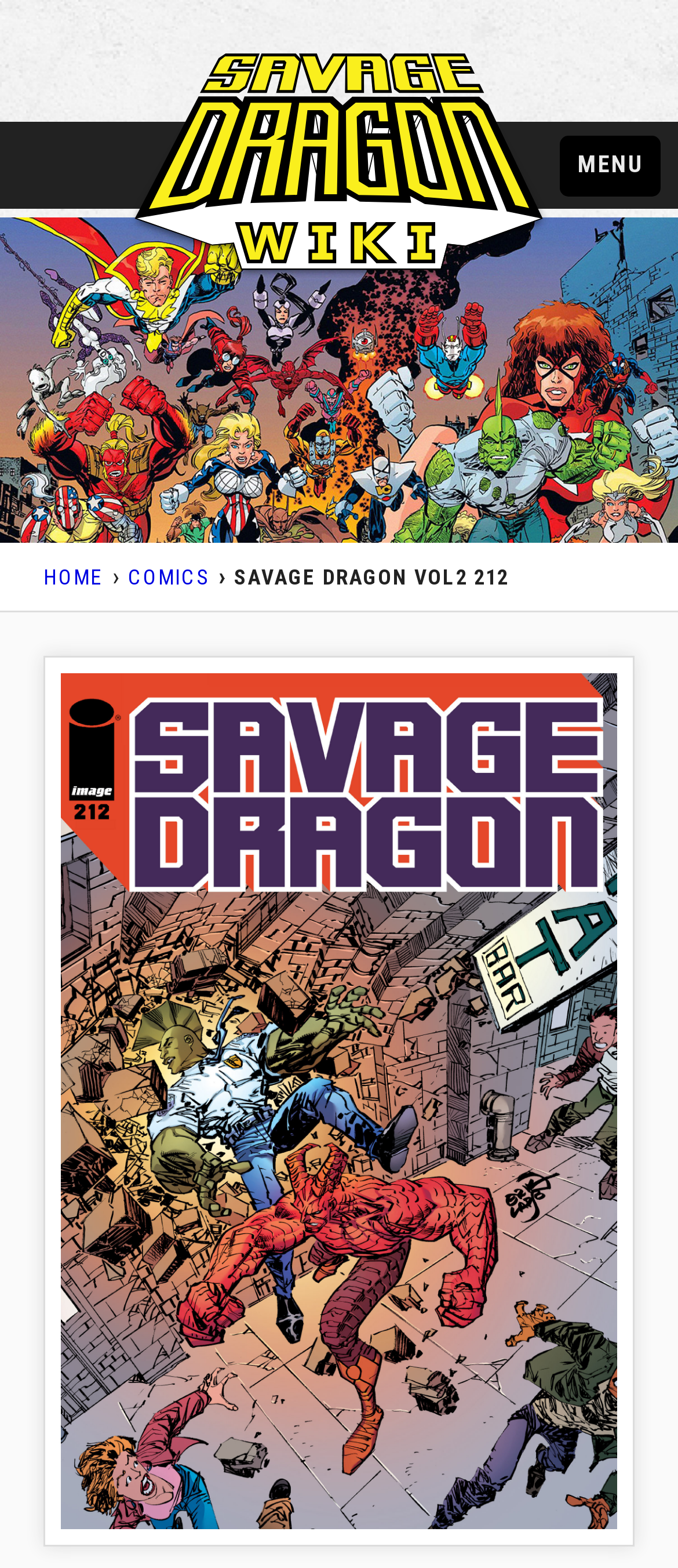Bounding box coordinates should be in the format (top-left x, top-left y, bottom-right x, bottom-right y) and all values should be floating point numbers between 0 and 1. Determine the bounding box coordinate for the UI element described as: Shenandoah National Park

None